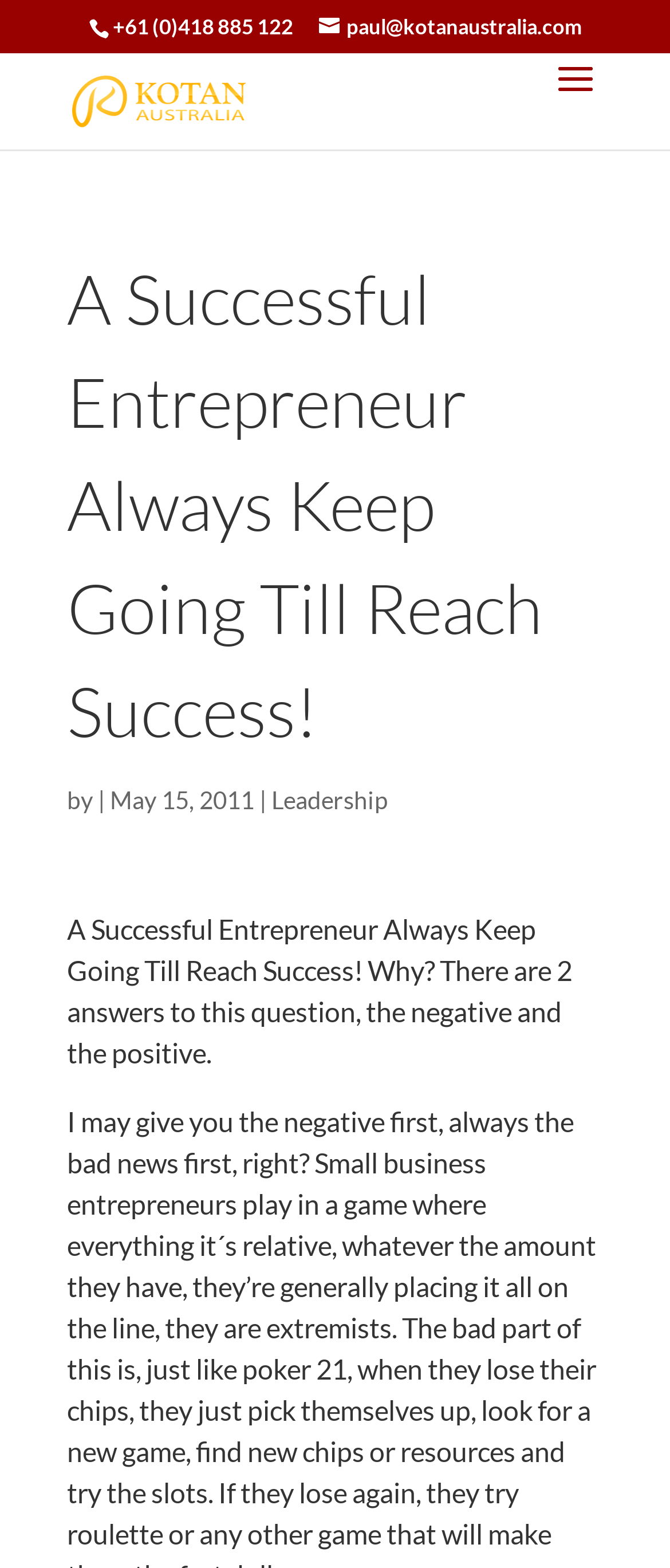Please find and give the text of the main heading on the webpage.

A Successful Entrepreneur Always Keep Going Till Reach Success!